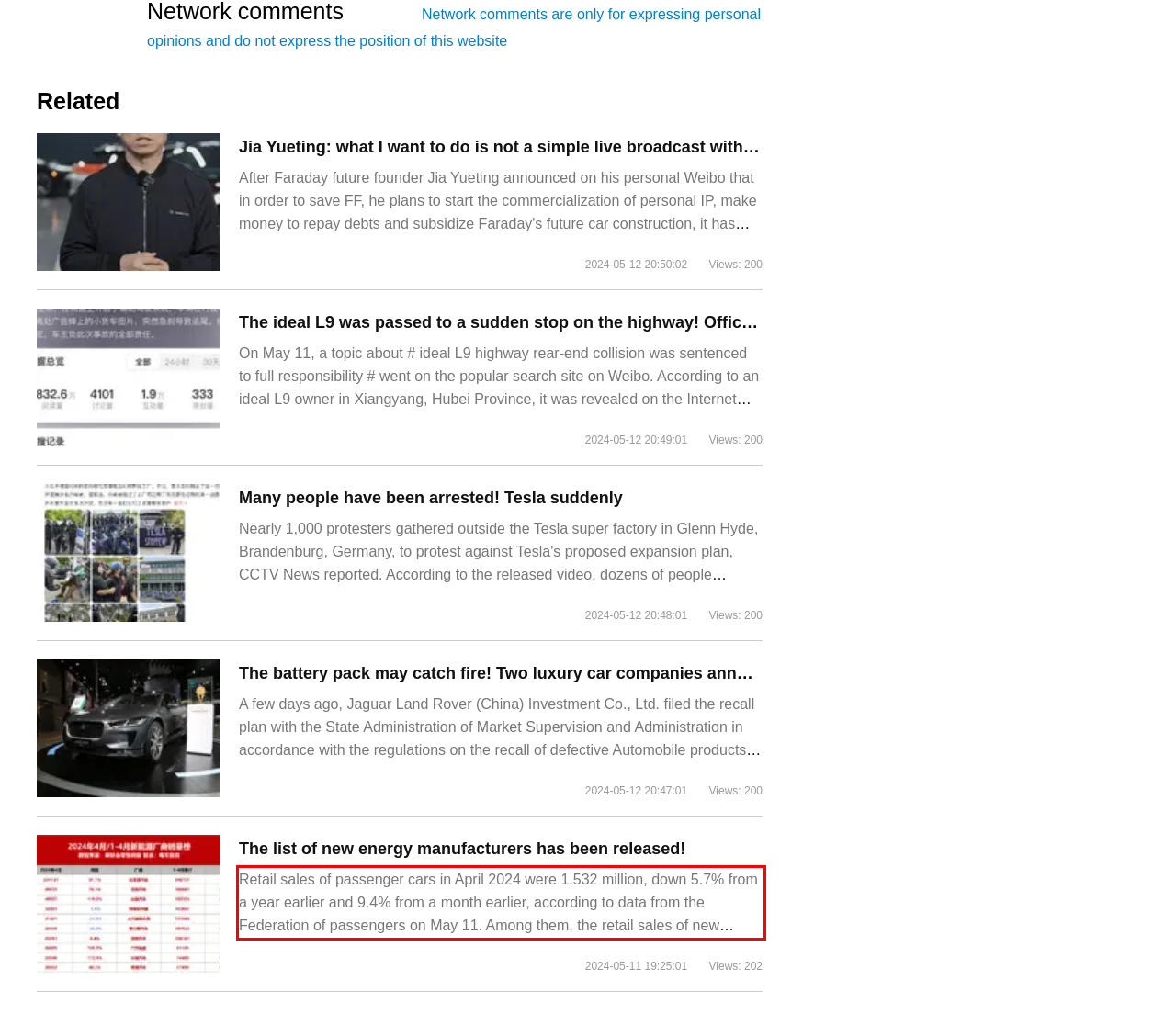Inspect the webpage screenshot that has a red bounding box and use OCR technology to read and display the text inside the red bounding box.

Retail sales of passenger cars in April 2024 were 1.532 million, down 5.7% from a year earlier and 9.4% from a month earlier, according to data from the Federation of passengers on May 11. Among them, the retail sales of new energy passenger cars was 674000, up 28.3% from the same period last year, down 5.7% from the previous month.